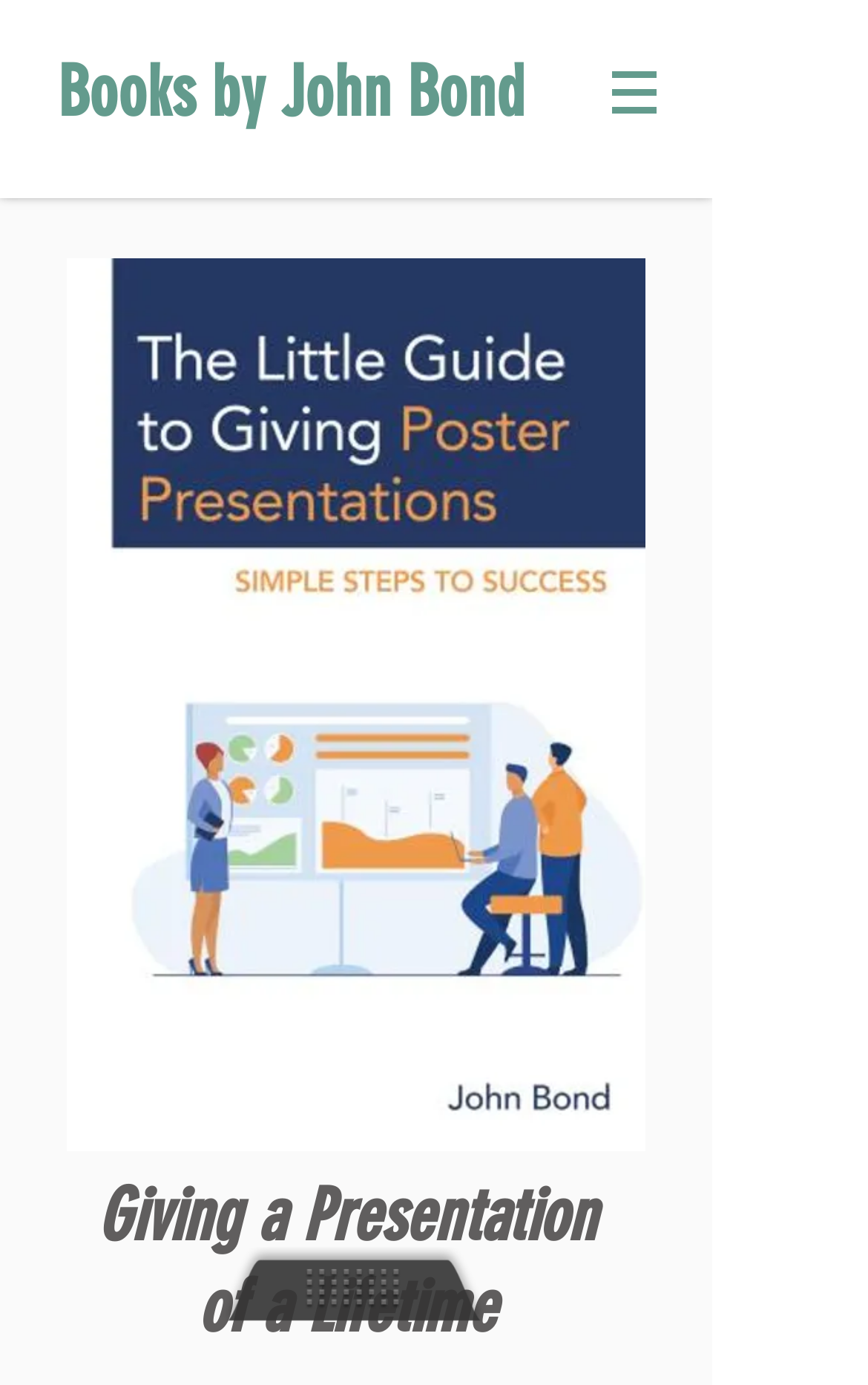Articulate a complete and detailed caption of the webpage elements.

The webpage is about a book by John Bond, with the title "About the Book" prominently displayed at the top. Below the title, there is a heading that reads "Books by John Bond", which is also a clickable link. 

To the right of the title, there is a navigation menu labeled "Site", which has a dropdown button indicated by an icon. The icon is a small image.

The main content of the page features a large image of a book cover, "Little Guide to Giving Poster Presentations by John Bond.jpg", which takes up most of the page. 

At the bottom of the page, there is a heading that reads "Giving a Presentation of a Lifetime".